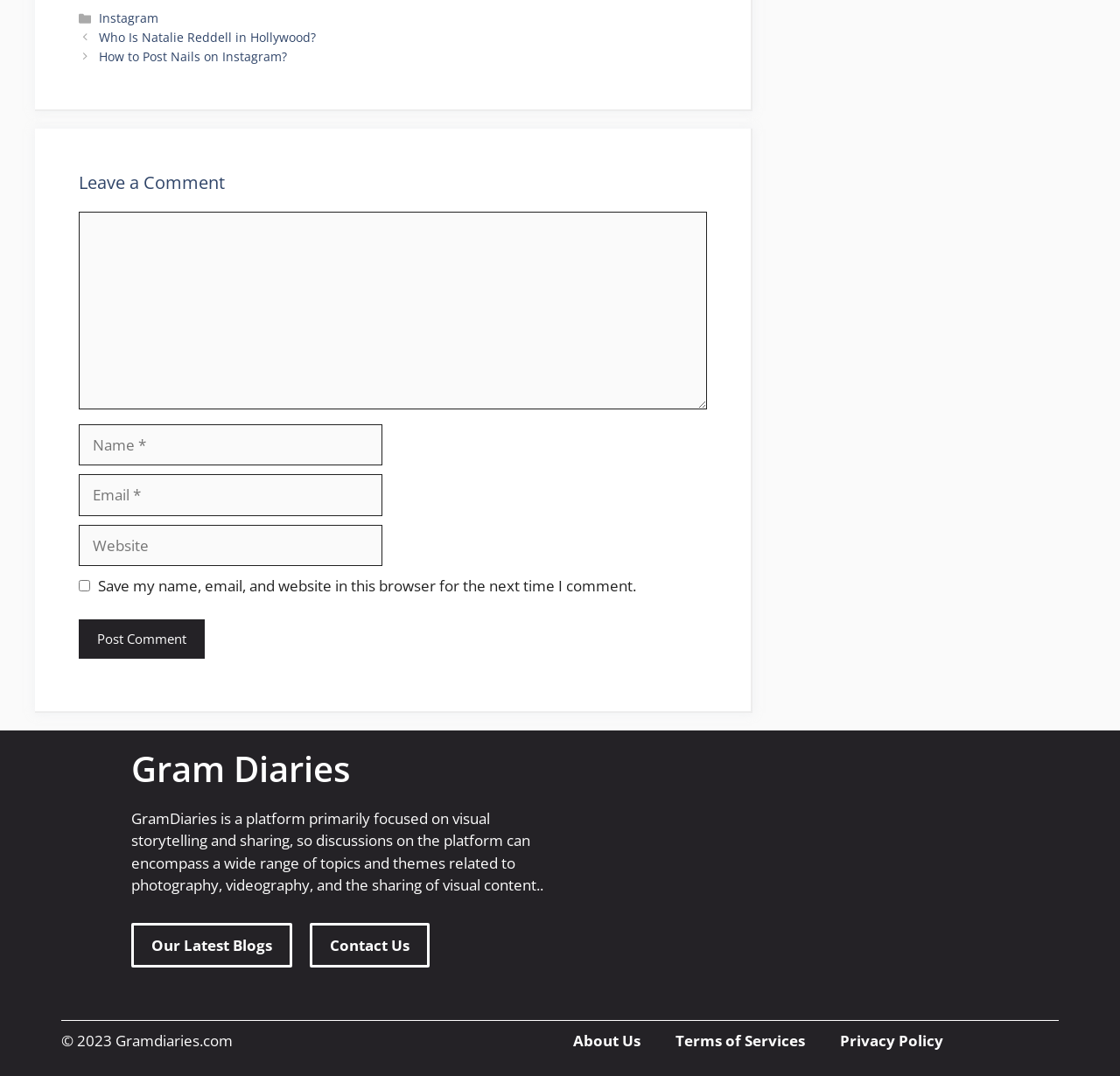Refer to the image and offer a detailed explanation in response to the question: What is the copyright year of the website?

The copyright year of the website can be found in the footer section, where it is stated as '© 2023 Gramdiaries.com'.